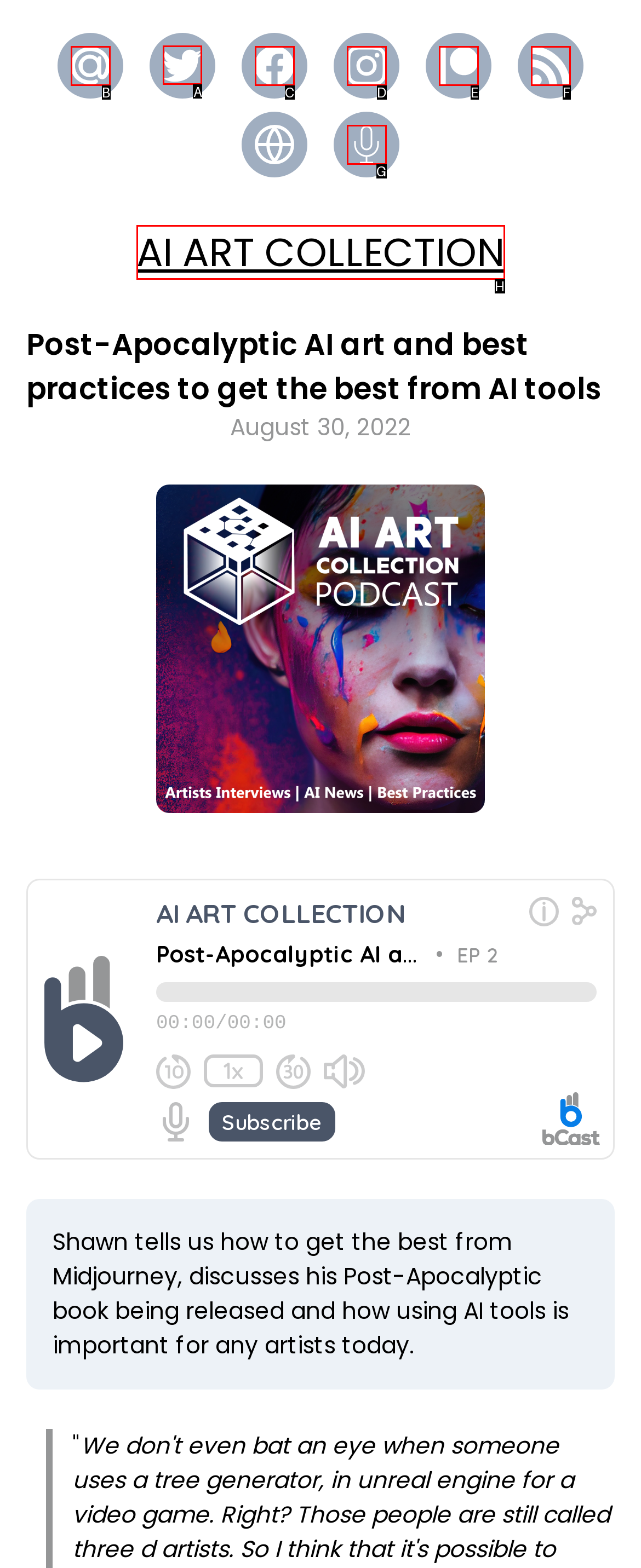Identify the correct UI element to click for this instruction: Open Twitter page
Respond with the appropriate option's letter from the provided choices directly.

A